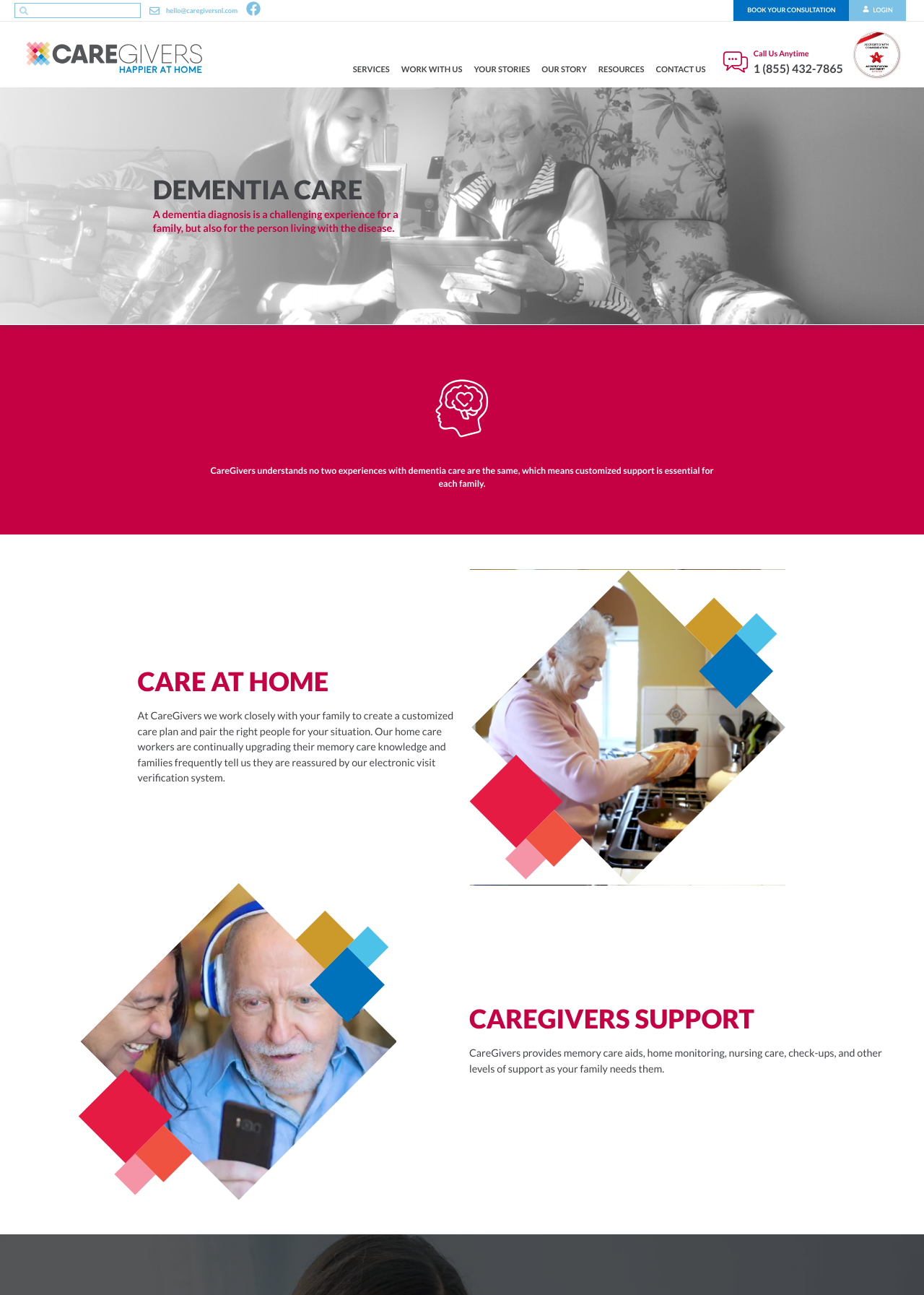What type of care does CareGivers provide?
Provide a detailed and well-explained answer to the question.

I found this information by looking at the StaticText element with the text 'DEMENTIA CARE' which is a heading on the webpage. Additionally, the webpage mentions customized support for families dealing with dementia.